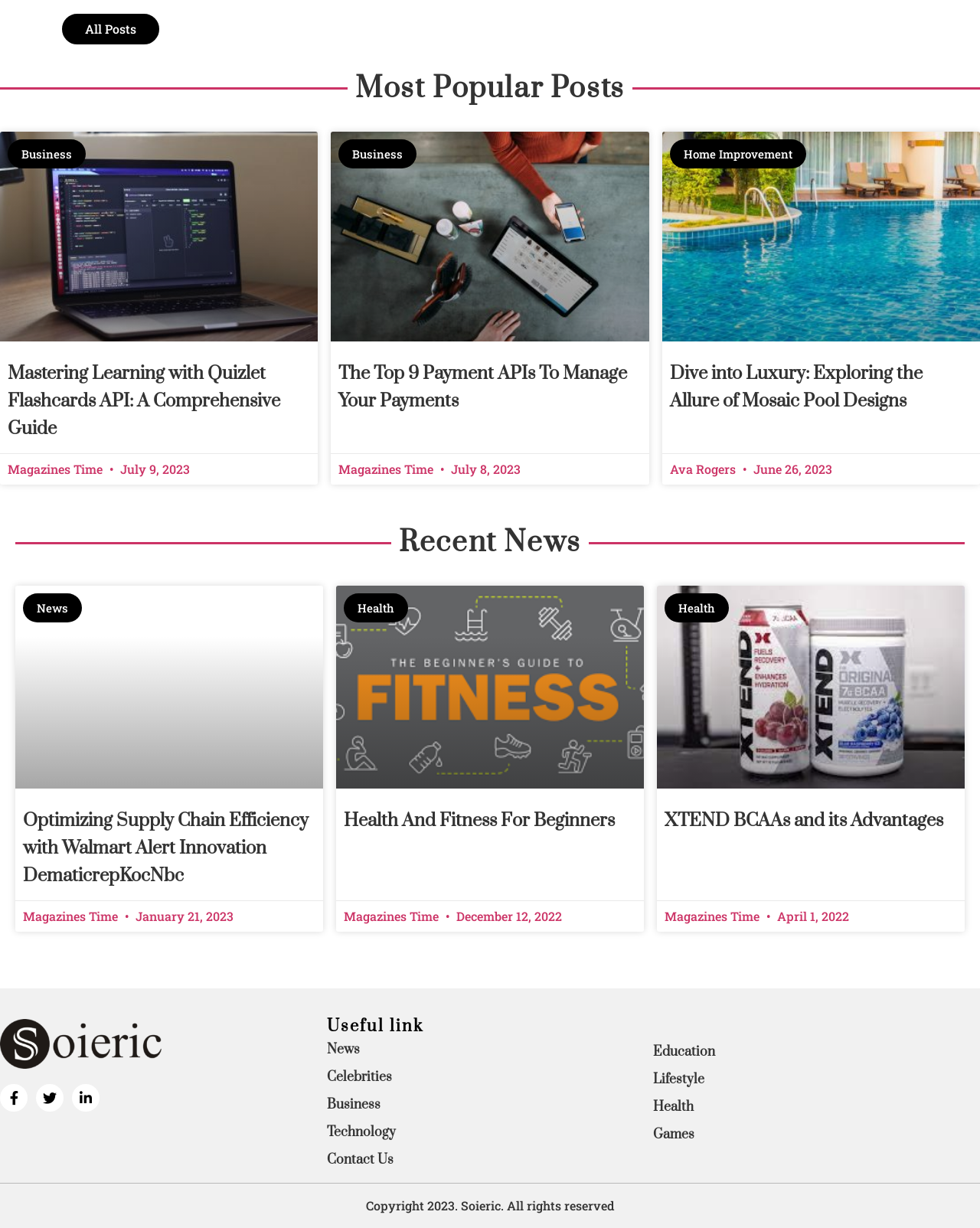What is the category of the article 'XTEND BCAAs and its Advantages'?
Based on the screenshot, respond with a single word or phrase.

Health